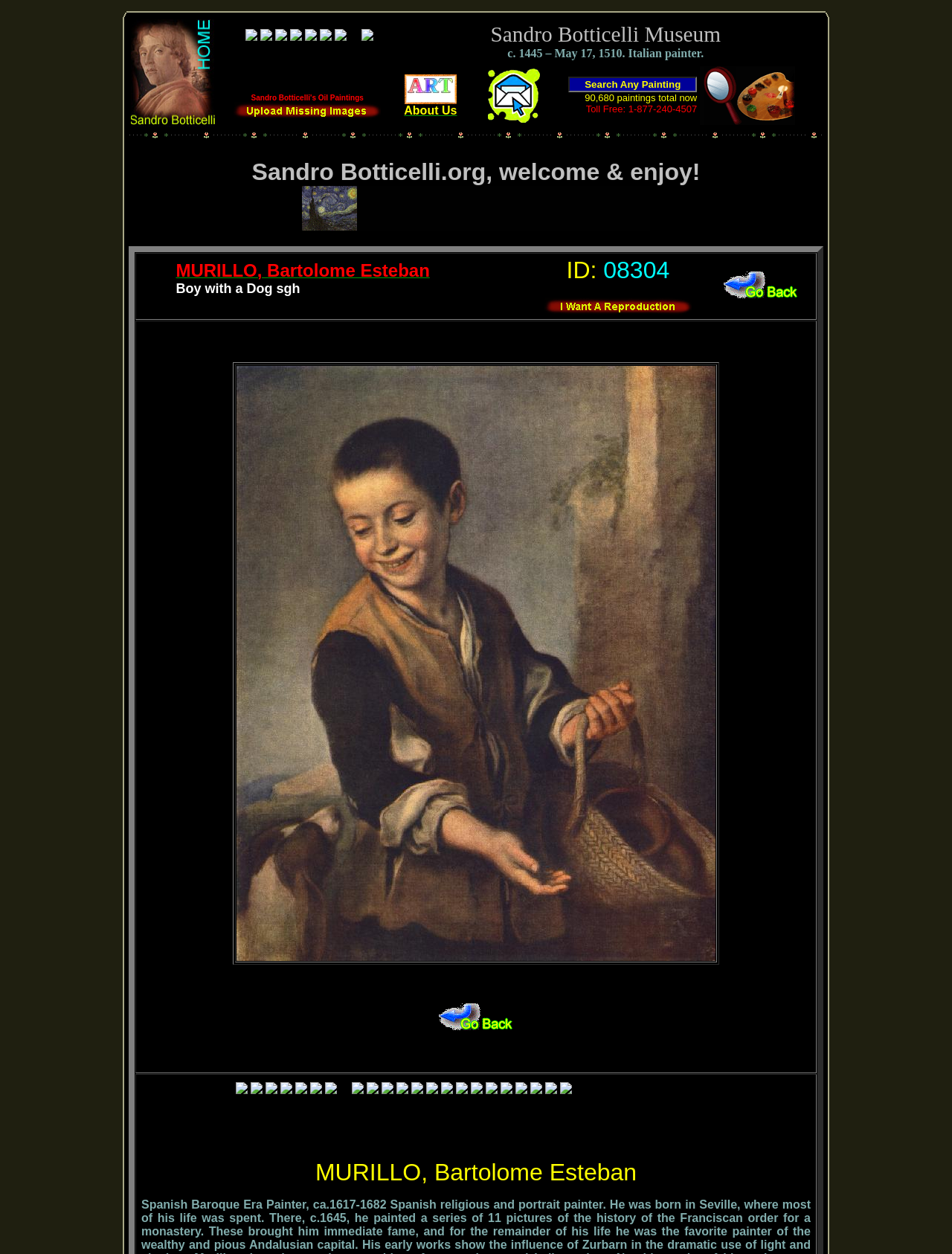What is the name of the painting shown on the webpage? Please answer the question using a single word or phrase based on the image.

Boy with a Dog sgh